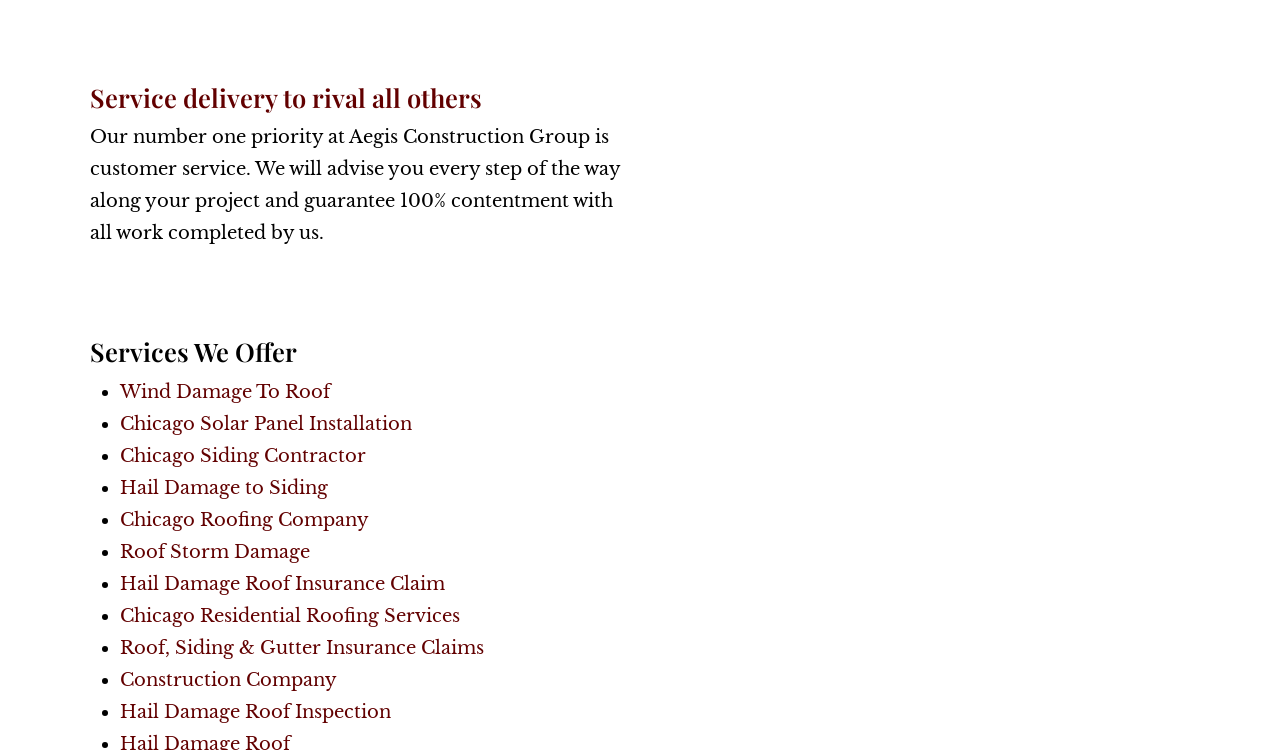Identify the bounding box coordinates of the element to click to follow this instruction: 'Read about Hail Damage Roof Insurance Claim'. Ensure the coordinates are four float values between 0 and 1, provided as [left, top, right, bottom].

[0.094, 0.764, 0.348, 0.793]